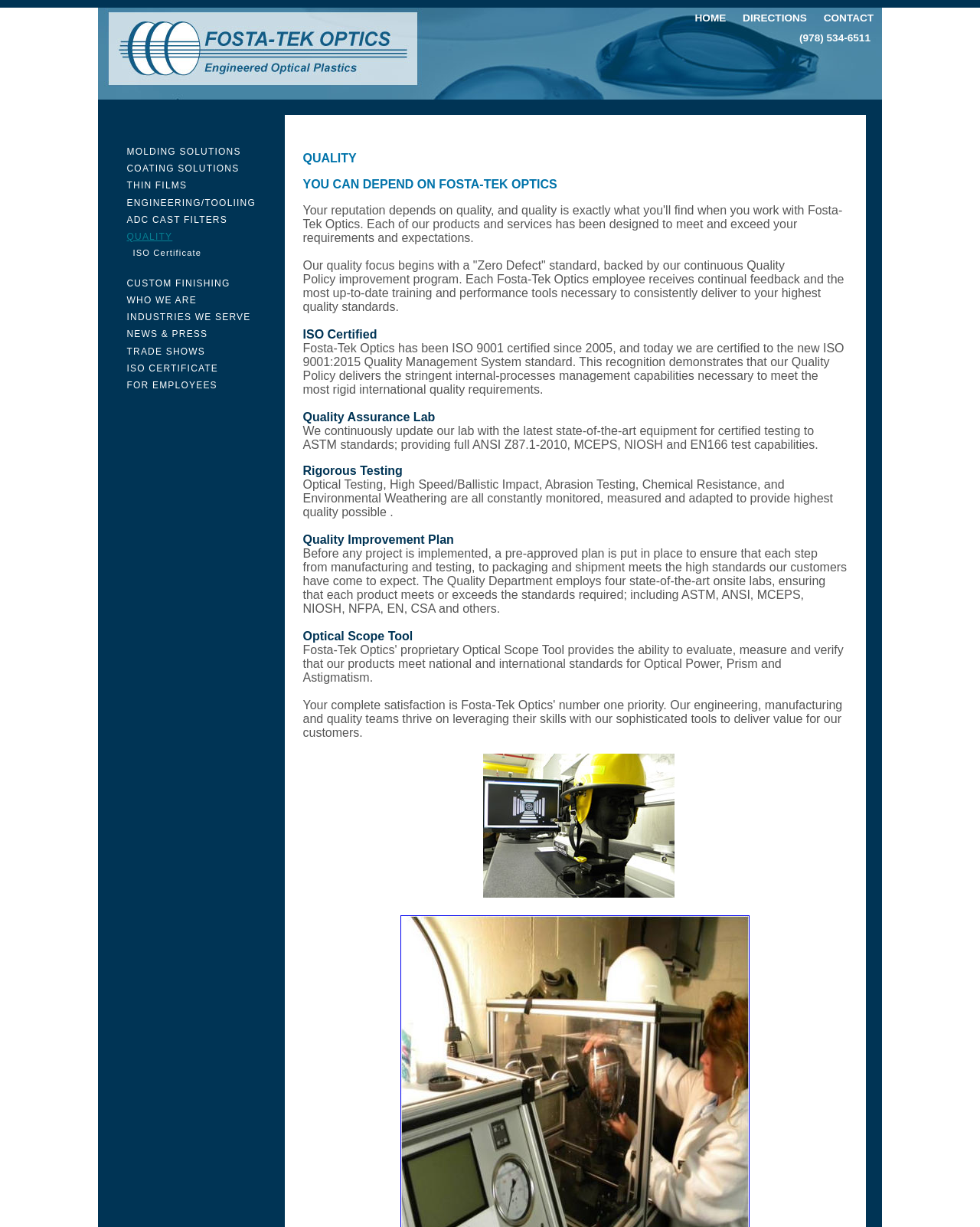Could you highlight the region that needs to be clicked to execute the instruction: "Click on CONTACT link"?

[0.832, 0.005, 0.9, 0.025]